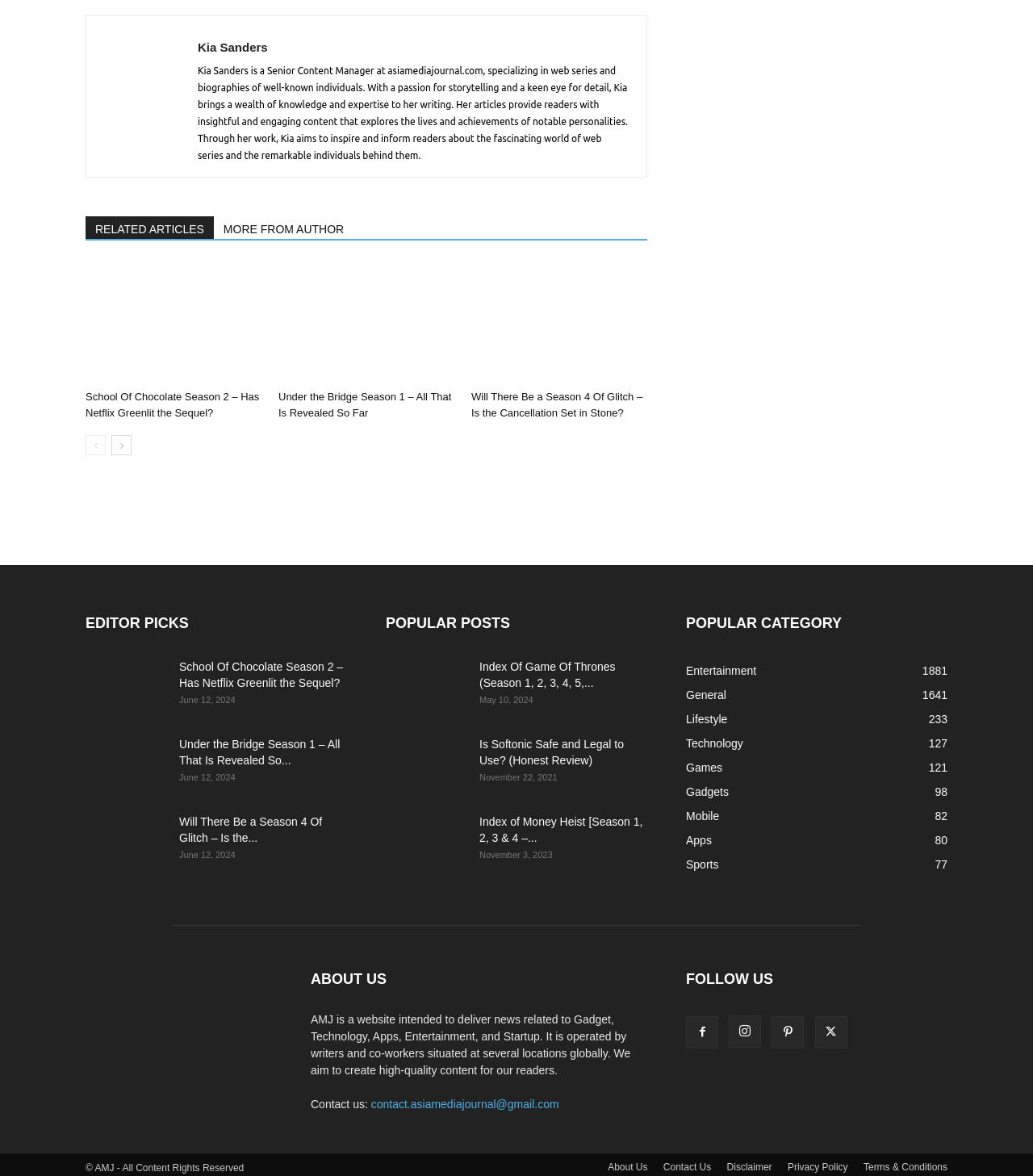Locate the bounding box coordinates of the element you need to click to accomplish the task described by this instruction: "View Investigation services".

None